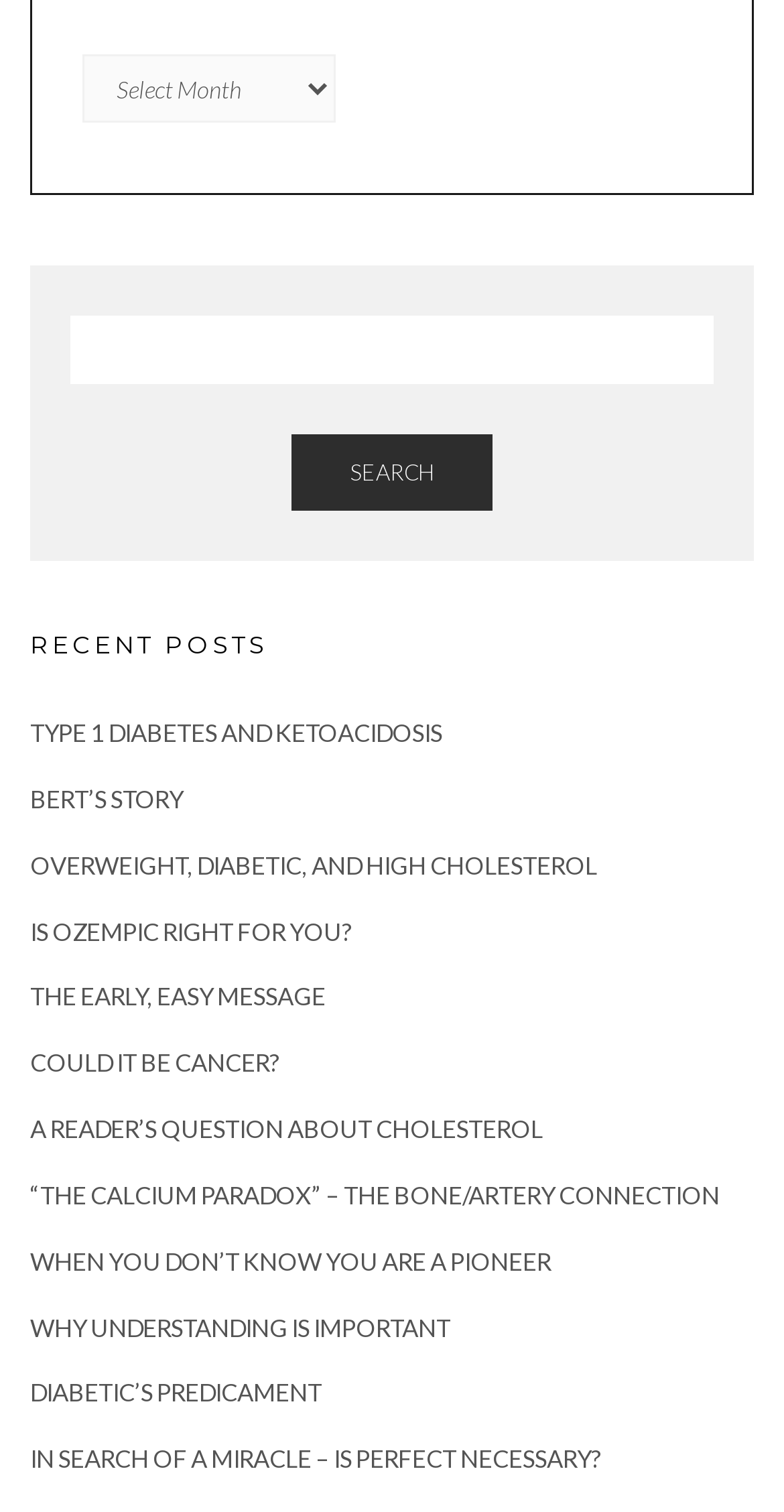From the image, can you give a detailed response to the question below:
What is the purpose of the search box?

The search box is located at the top of the webpage, and it has a button labeled 'SEARCH'. This suggests that the search box is intended for users to search for specific posts or keywords within the archives.